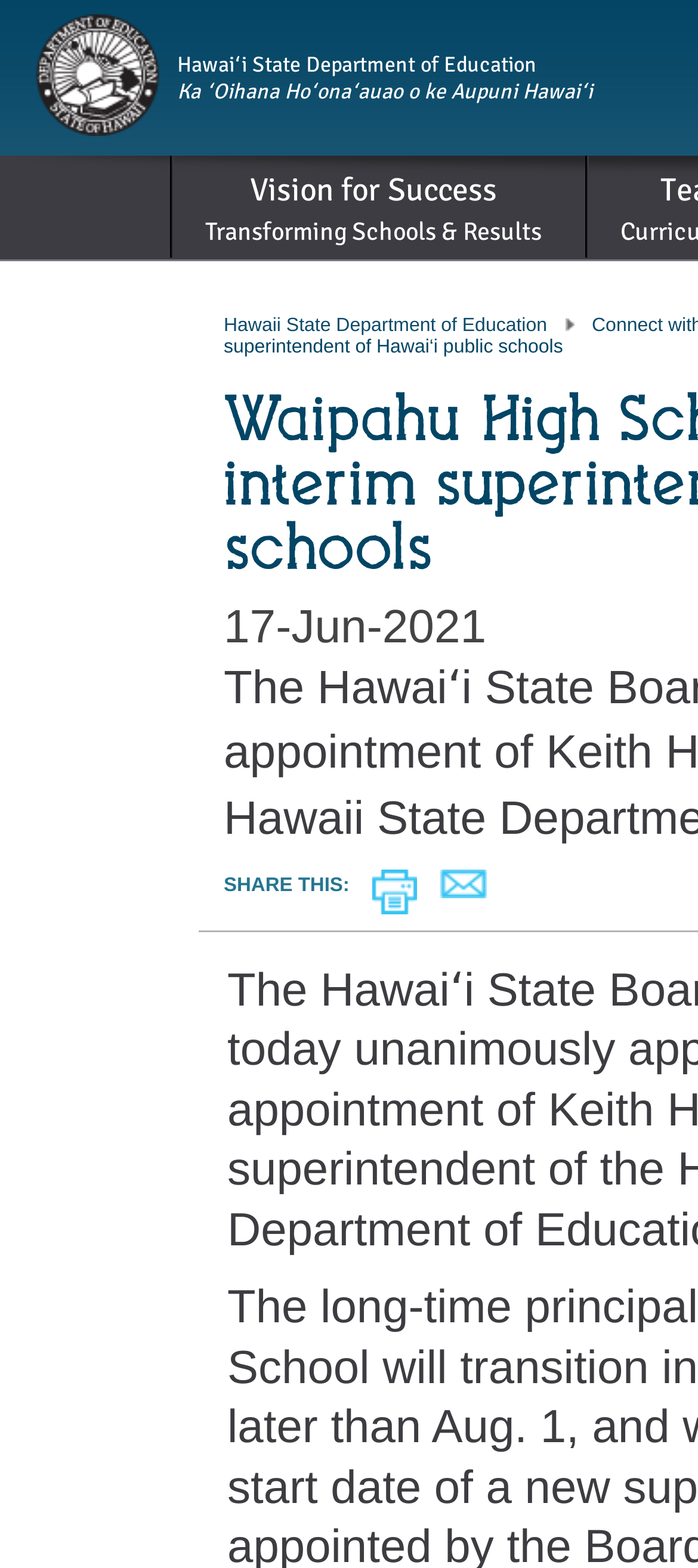Locate the bounding box for the described UI element: "alt="logo"". Ensure the coordinates are four float numbers between 0 and 1, formatted as [left, top, right, bottom].

[0.051, 0.073, 0.228, 0.09]